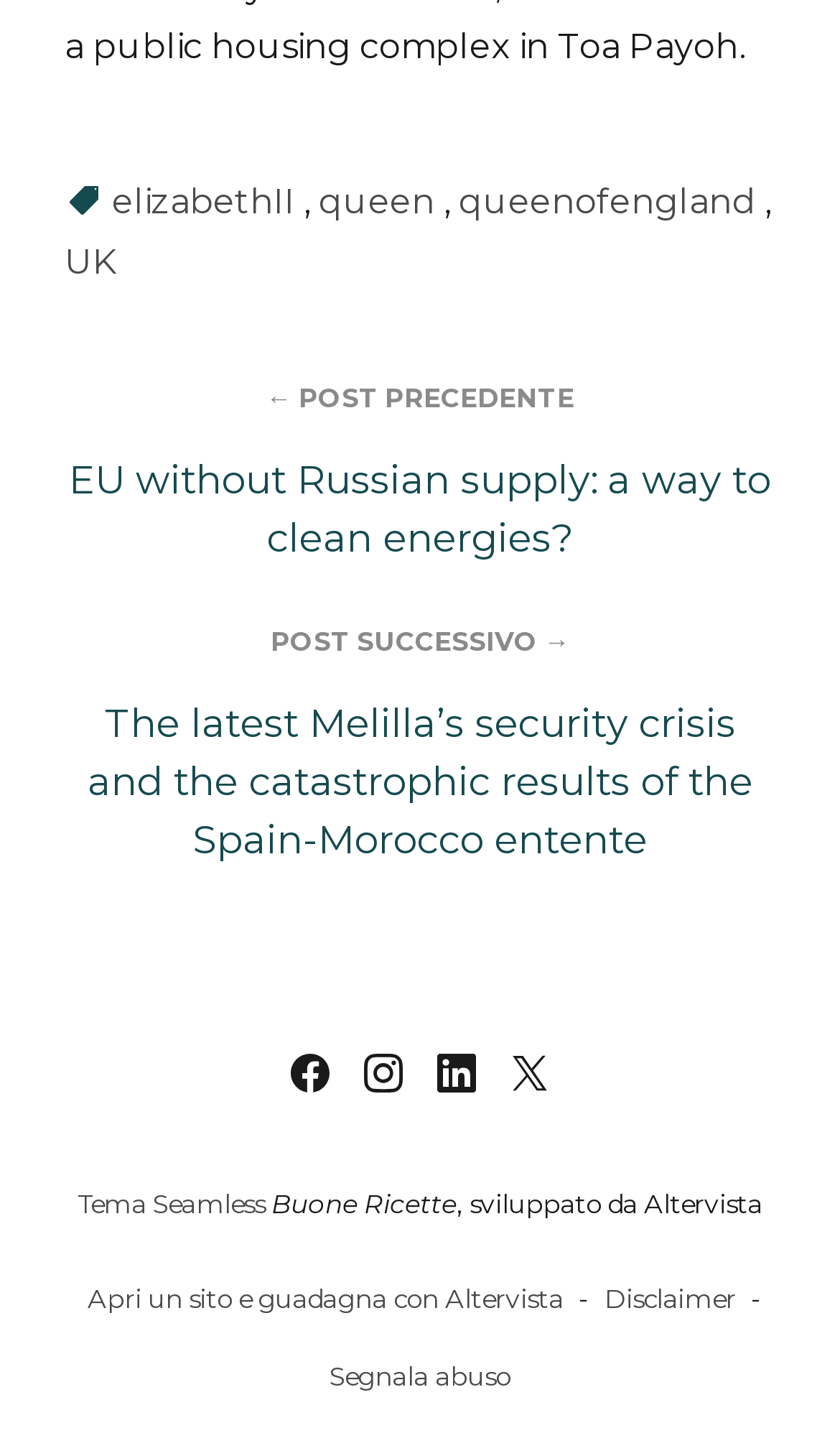Extract the bounding box coordinates of the UI element described: "aria-label="Menu"". Provide the coordinates in the format [left, top, right, bottom] with values ranging from 0 to 1.

None